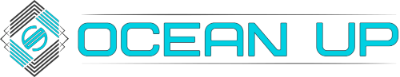What is the style of the emblem? Observe the screenshot and provide a one-word or short phrase answer.

Stylized